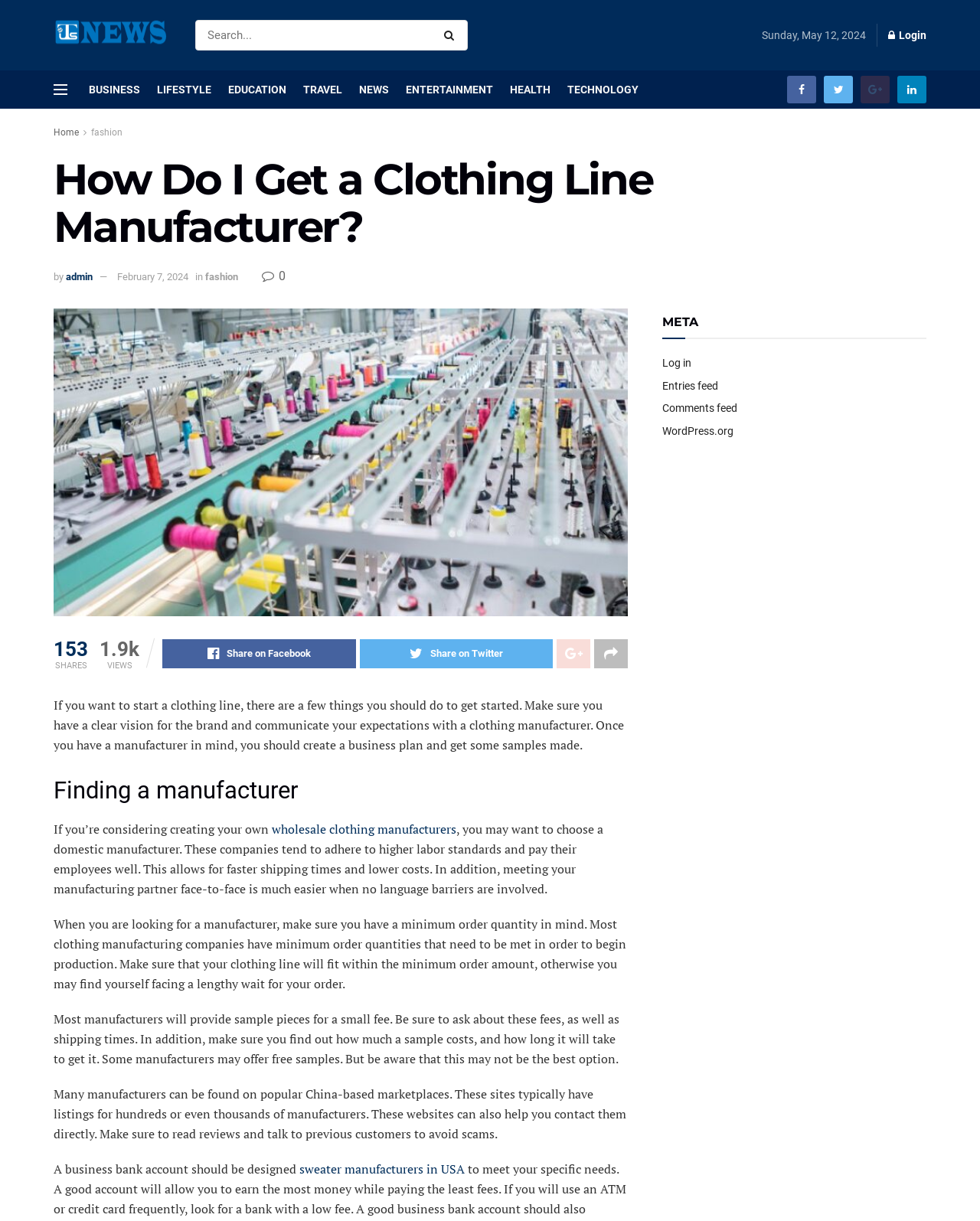Extract the bounding box coordinates of the UI element described: "Dec-Art". Provide the coordinates in the format [left, top, right, bottom] with values ranging from 0 to 1.

None